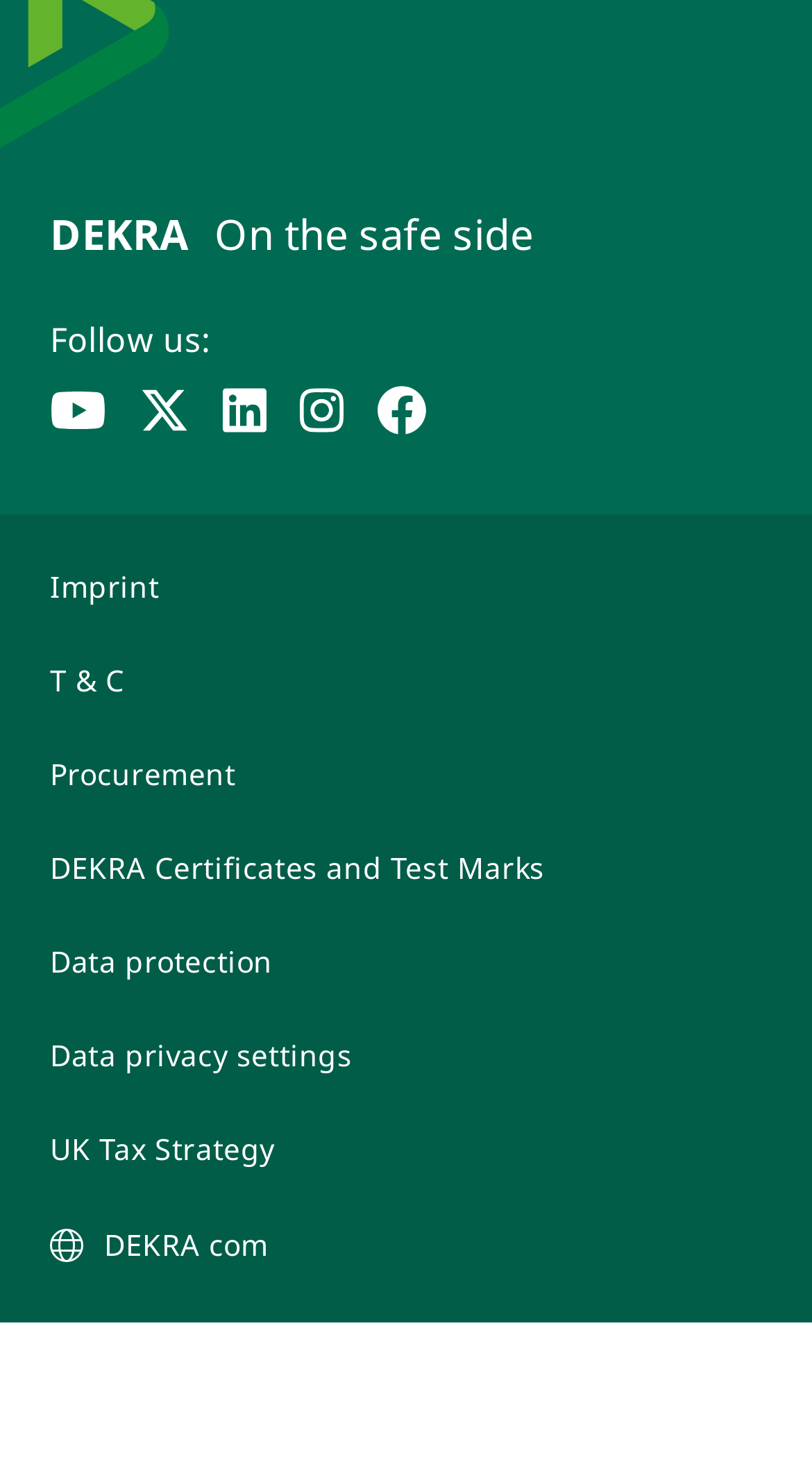Using the information in the image, could you please answer the following question in detail:
What is the company name?

The company name is 'DEKRA' which is mentioned as a StaticText element at the top of the webpage with a bounding box of [0.062, 0.142, 0.233, 0.18].